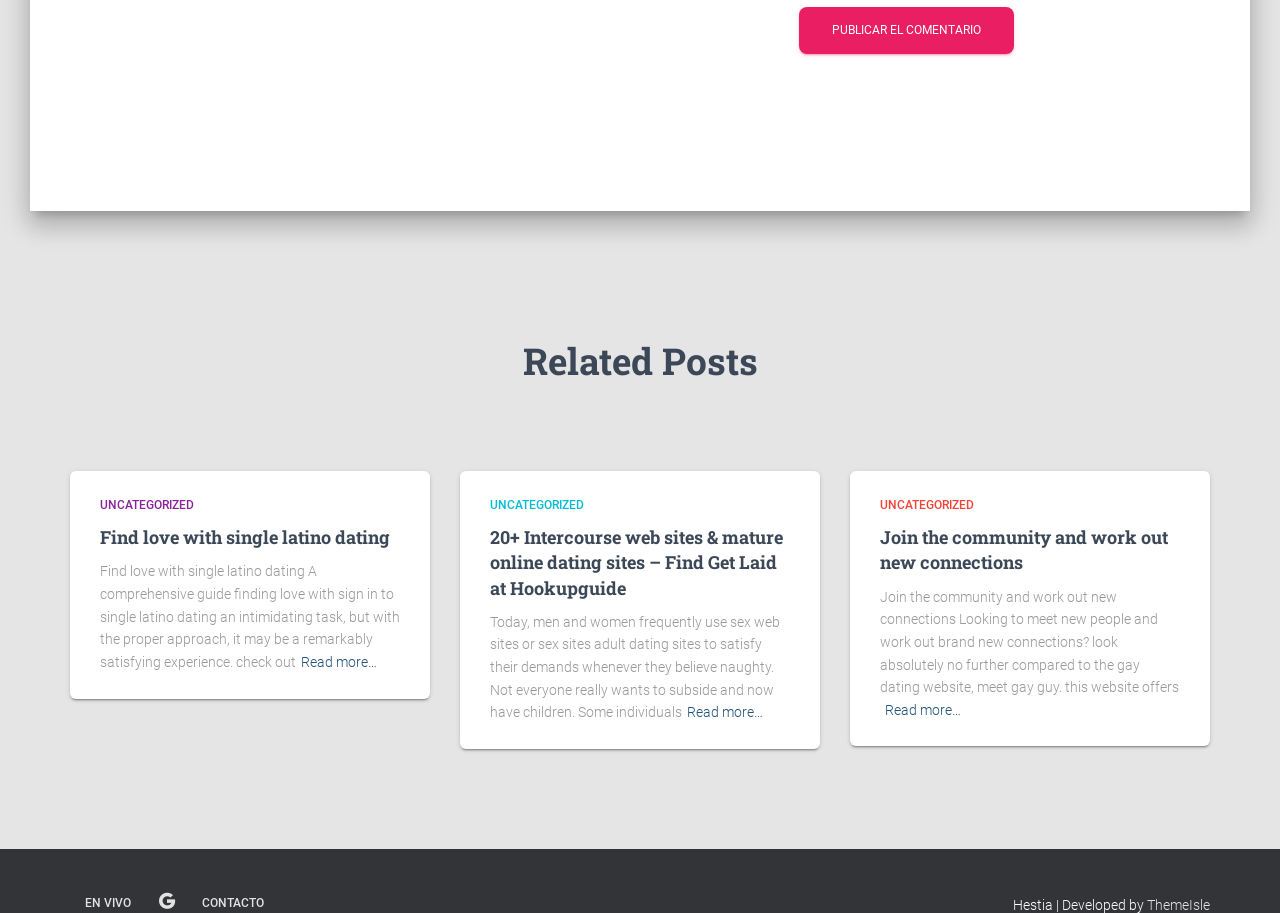Find the bounding box coordinates for the HTML element specified by: "name="submit" value="Publicar el comentario"".

[0.624, 0.008, 0.792, 0.059]